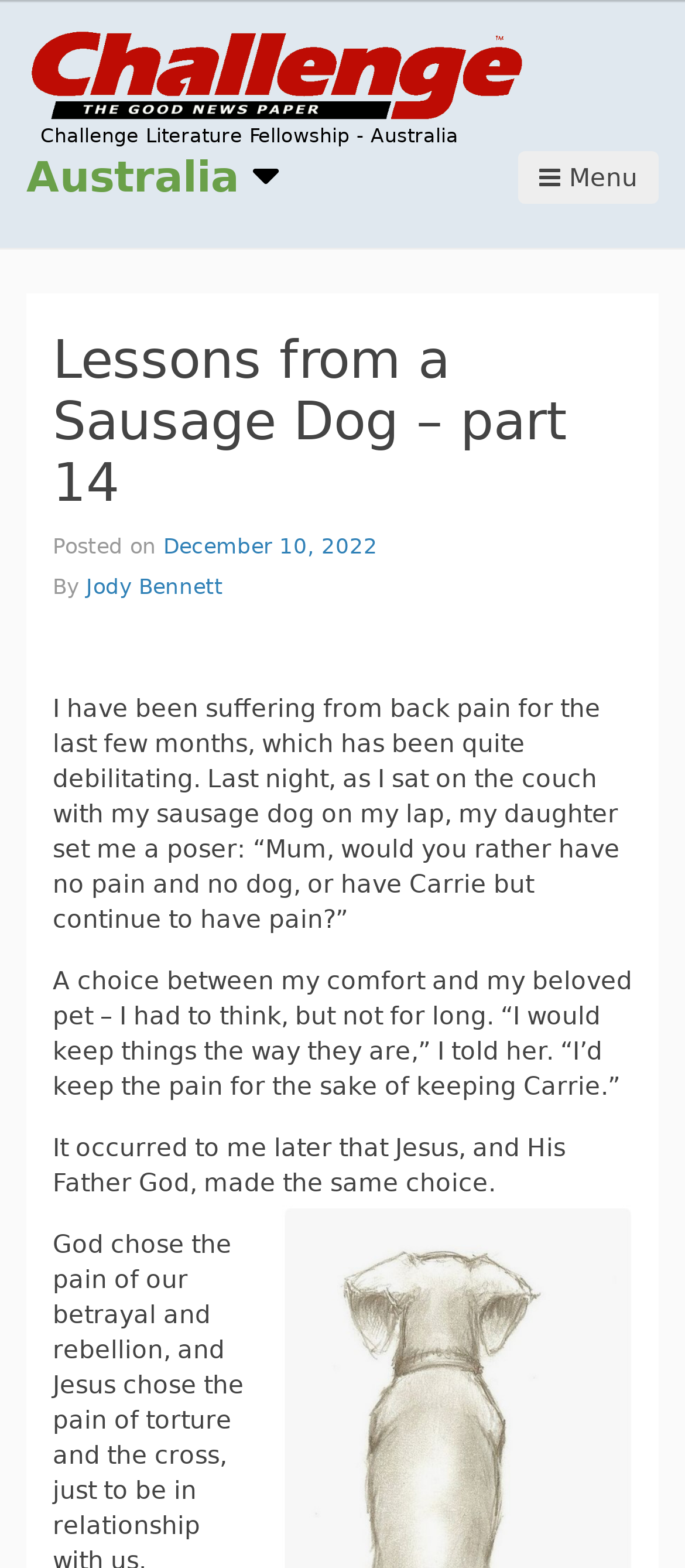Determine the bounding box coordinates (top-left x, top-left y, bottom-right x, bottom-right y) of the UI element described in the following text: Jody Bennett

[0.126, 0.364, 0.326, 0.384]